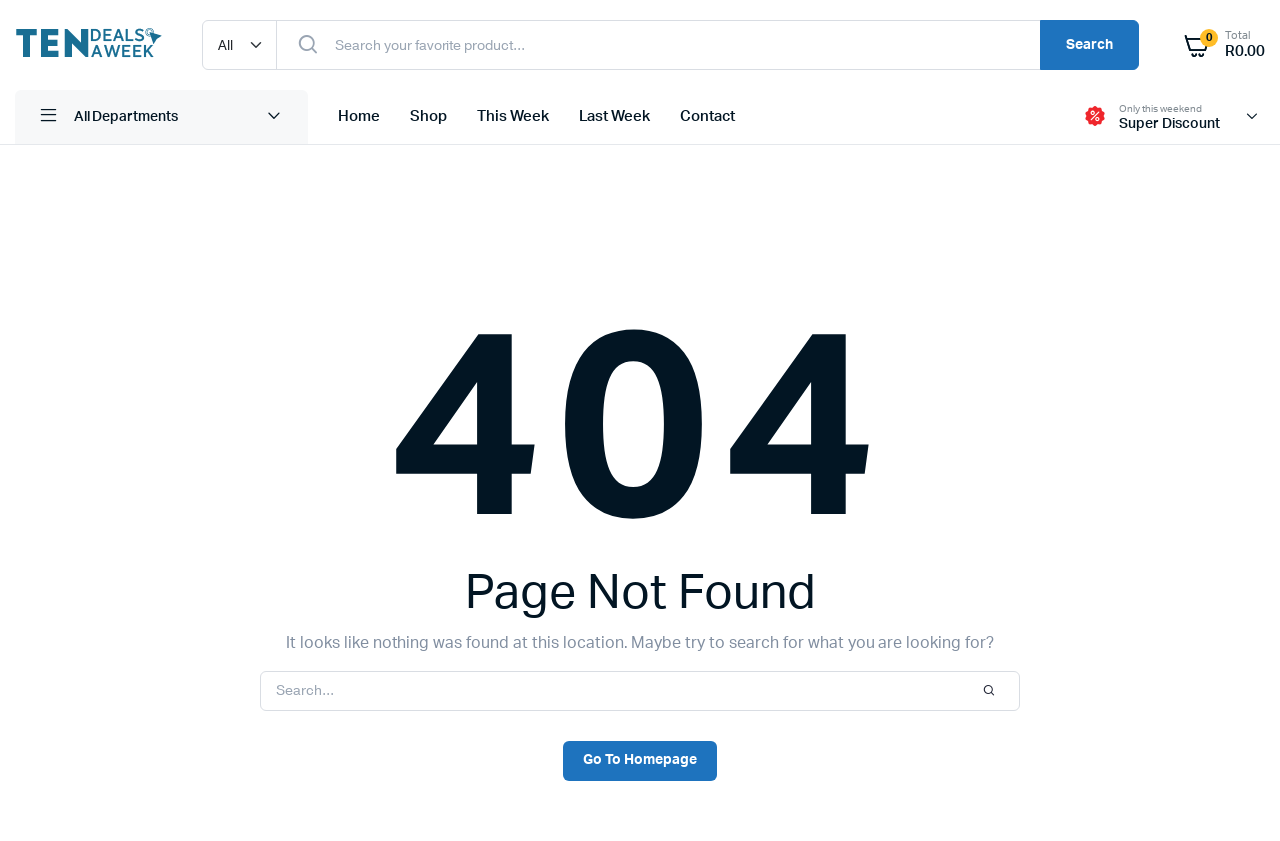What is the action of the button on the bottom-right corner?
Answer the question with a single word or phrase, referring to the image.

Go To Homepage